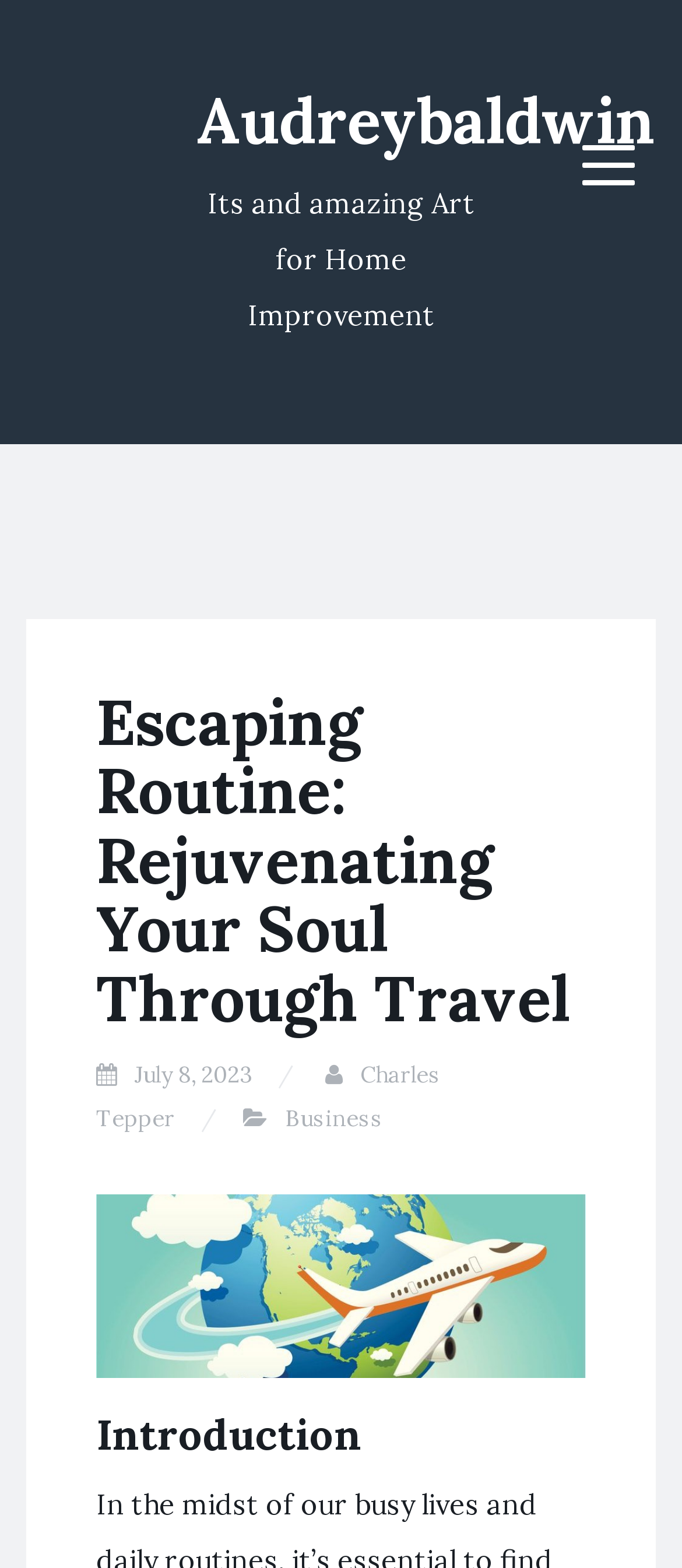From the details in the image, provide a thorough response to the question: When was the article published?

The publication date of the article can be found in the link element with the text 'July 8, 2023' which is located in the menu section of the webpage.